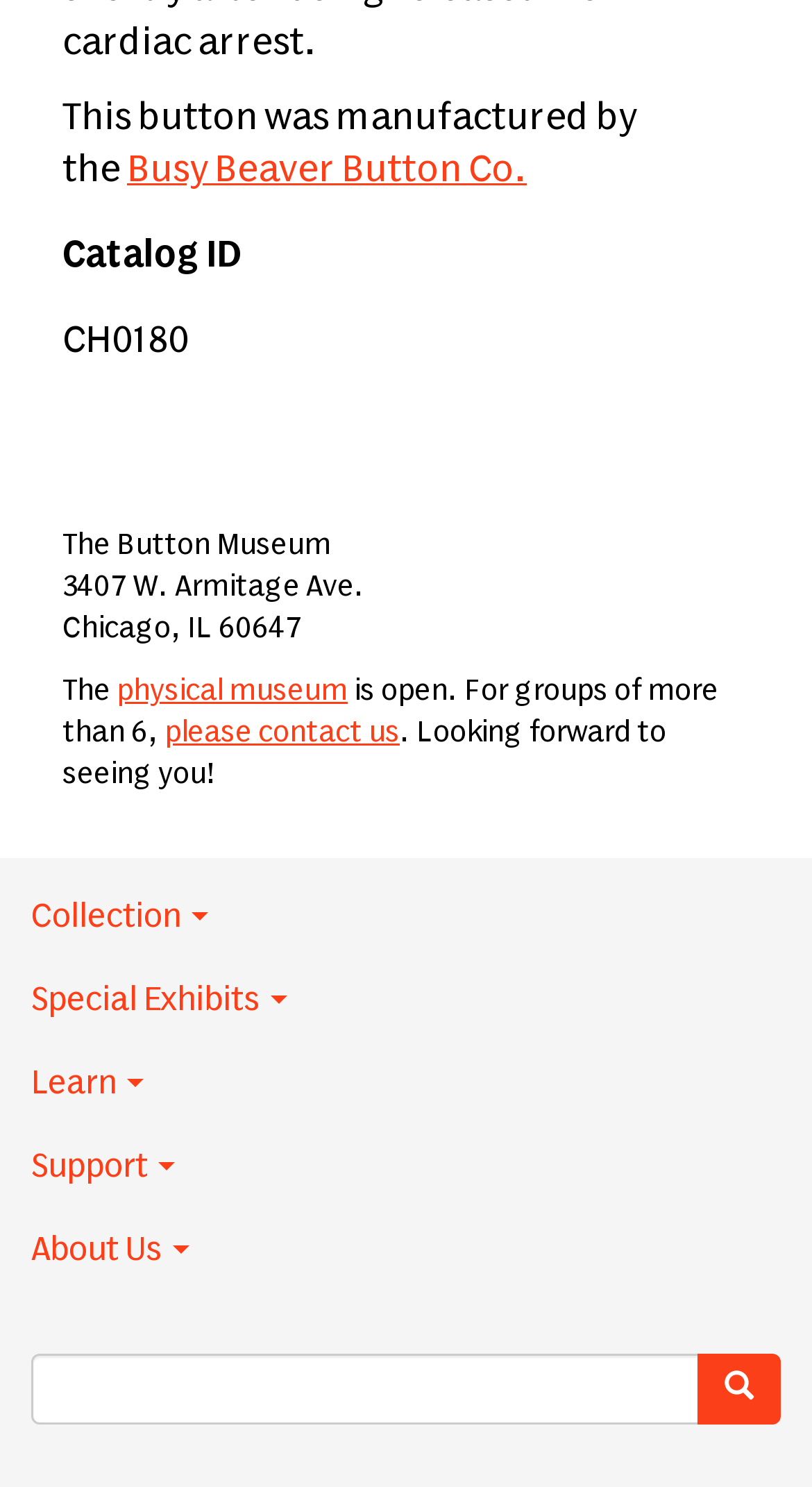What is the address of the museum?
Answer the question with a single word or phrase derived from the image.

3407 W. Armitage Ave., Chicago, IL 60647